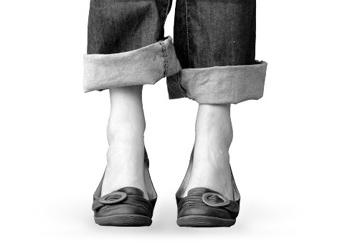Offer a comprehensive description of the image.

The image features a close-up view of a person's feet, showcasing a stylish pair of black ballet flats placed prominently in the foreground. The feet are clad in fitted denim jeans that are stylishly rolled up at the cuffs, exposing the ankles. The monochromatic presentation emphasizes the sleek design of the shoes and the casual elegance of the outfit. The overall composition conveys a blend of modernity and comfort, making it an effective representation of contemporary fashion choices.